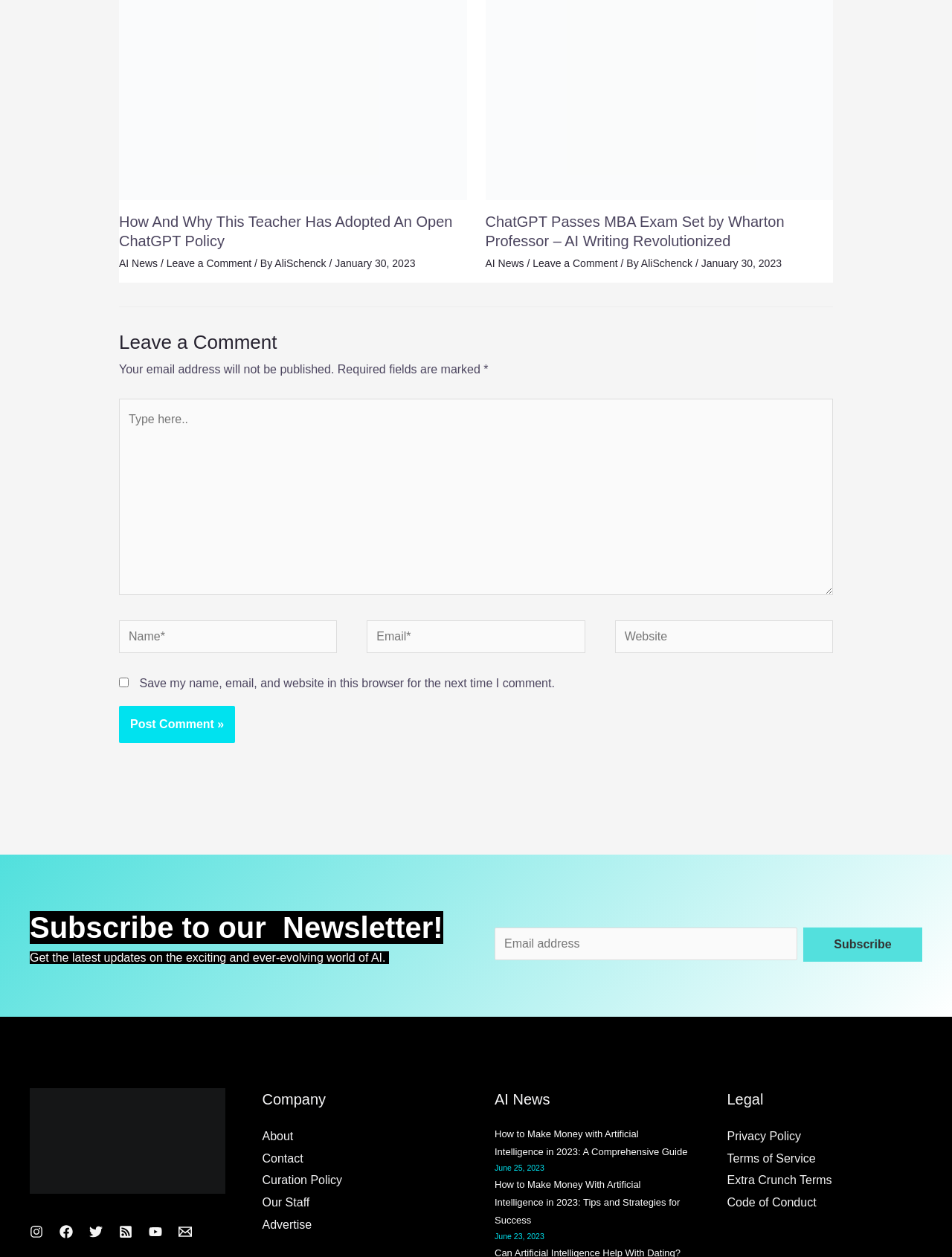Point out the bounding box coordinates of the section to click in order to follow this instruction: "Check the latest AI news".

[0.52, 0.898, 0.722, 0.921]